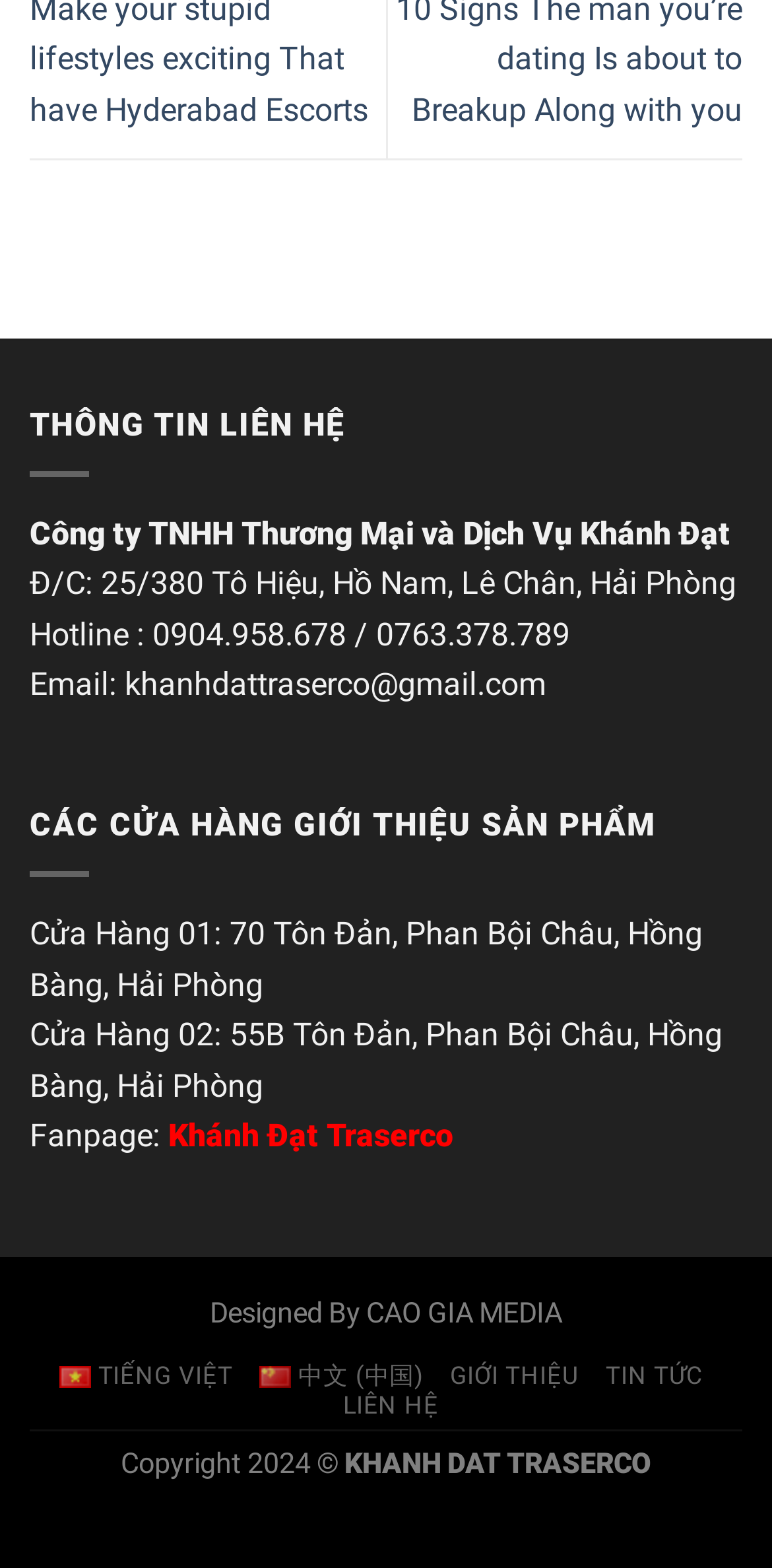Determine the bounding box coordinates of the UI element described below. Use the format (top-left x, top-left y, bottom-right x, bottom-right y) with floating point numbers between 0 and 1: CAO GIA MEDIA

[0.474, 0.828, 0.728, 0.849]